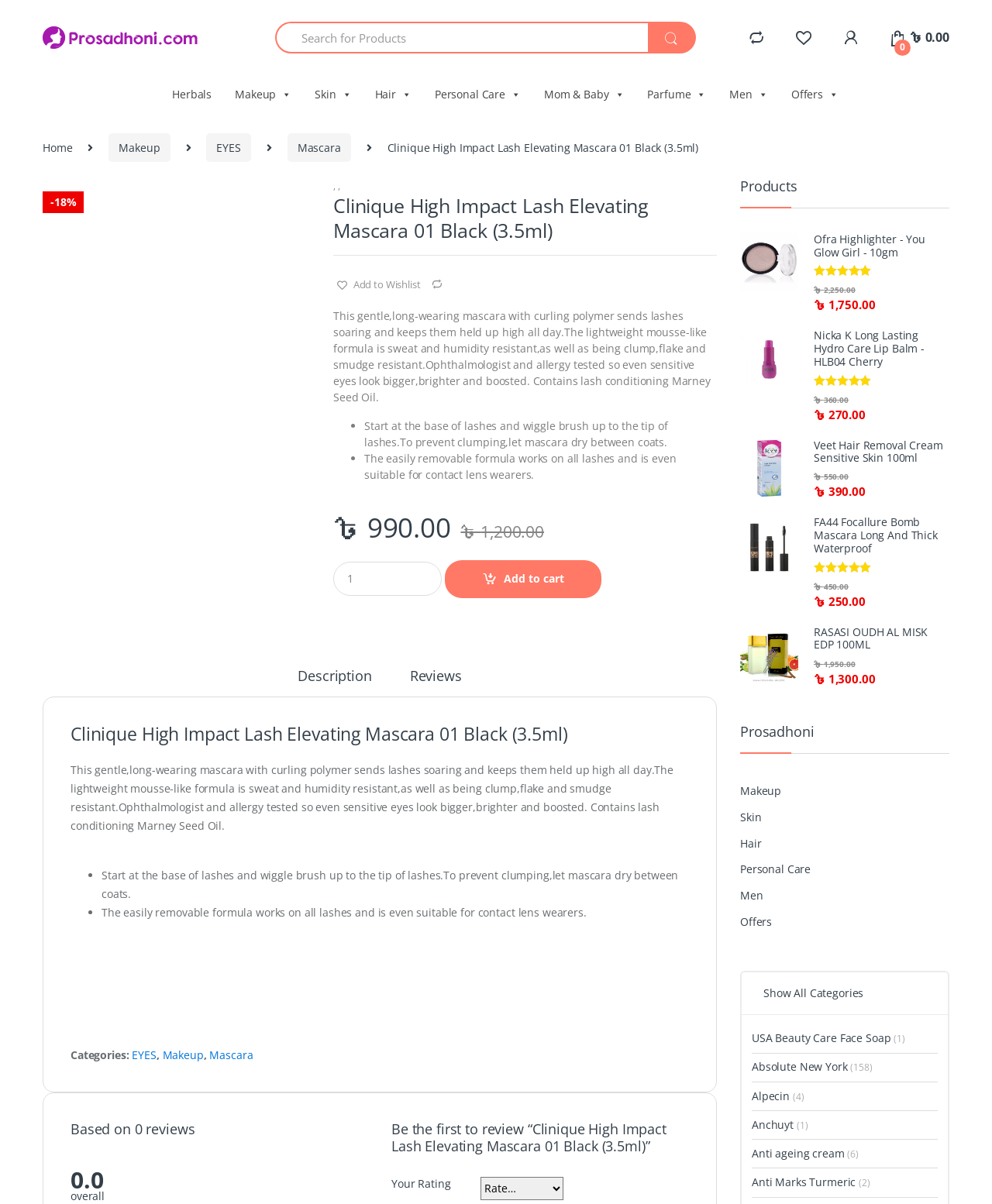Summarize the webpage comprehensively, mentioning all visible components.

This webpage is about a product, specifically the Clinique High Impact Lash Elevating Mascara 01 Black (3.5ml), on an e-commerce website called Prosadhoni.com, which is a makeup and cosmetics shop in Bangladesh. 

At the top of the page, there is a navigation menu with links to different categories such as Herbals, Makeup, Skin, Hair, Personal Care, Mom & Baby, Parfume, Men, and Offers. Below this, there is a breadcrumb navigation showing the path from Home to Makeup to EYES to Mascara, indicating the product's category.

The product information is displayed prominently, with a heading showing the product name and a short description. There is also an image of the product, a rating system, and a call-to-action button to add the product to the wishlist or cart.

The product description is detailed, explaining the features and benefits of the mascara, including its long-wearing and sweat-resistant formula, its ability to make lashes look bigger and brighter, and its suitability for sensitive eyes and contact lens wearers.

Below the product description, there are tabs for Description, Reviews, and possibly other information. The Description tab is selected by default, showing the product details. The Reviews tab is not selected, but it appears to be empty, with no reviews yet.

On the right side of the page, there is a section showing related products, including the Ofra Highlighter and the Nicka K Long Lasting Hydro Care Lip Balm, with their prices and ratings.

Overall, the webpage is focused on providing detailed information about the product and facilitating purchases, with a clean and organized layout.